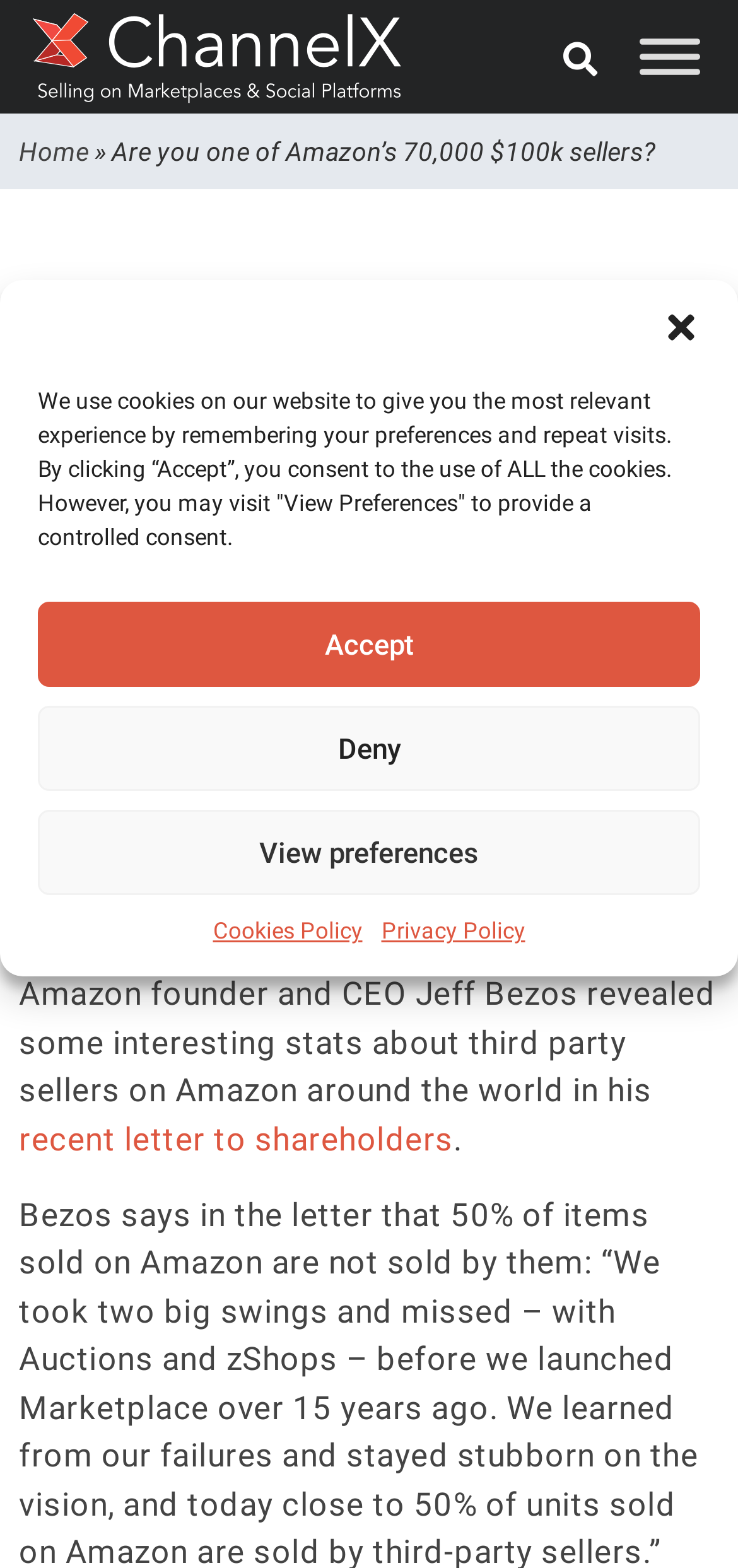Using the image as a reference, answer the following question in as much detail as possible:
How many sellers are succeeding on Amazon?

The webpage mentions that there are 70,000 sellers succeeding on Amazon, as stated in the StaticText element 'Are you one of Amazon’s 70,000 $100k sellers?' with bounding box coordinates [0.151, 0.087, 0.887, 0.106].